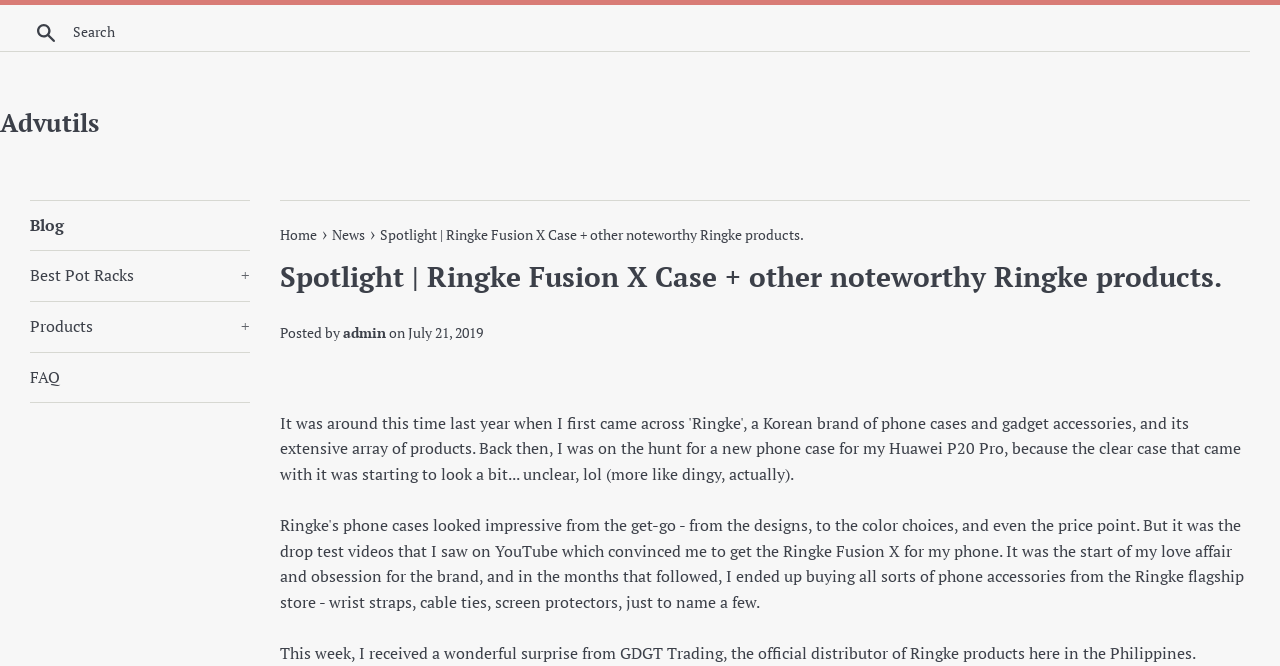What is the category of the 'Best Pot Racks' button?
Answer the question with a single word or phrase by looking at the picture.

Products